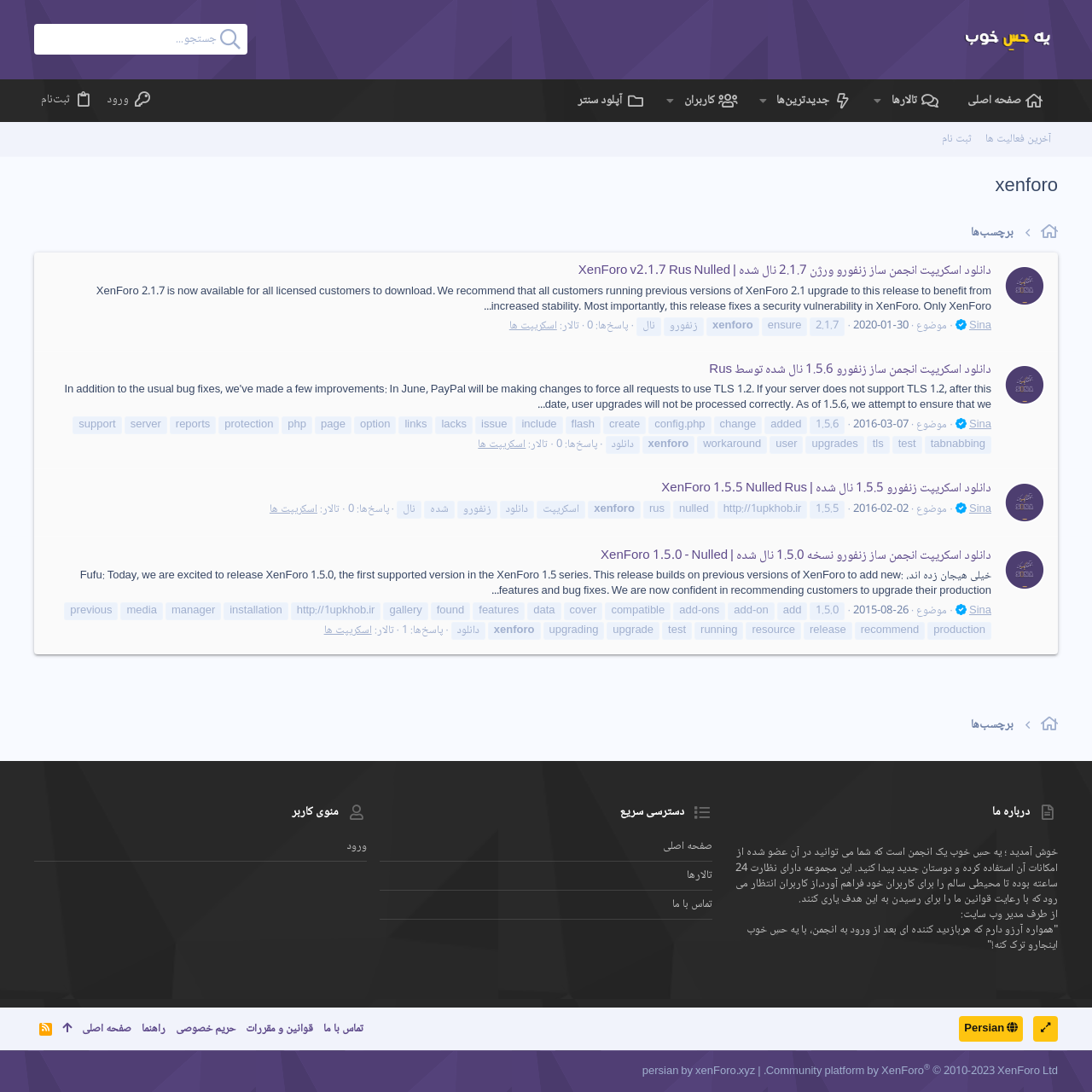Mark the bounding box of the element that matches the following description: "alt="انجمن یه حس خوب"".

[0.876, 0.043, 0.969, 0.062]